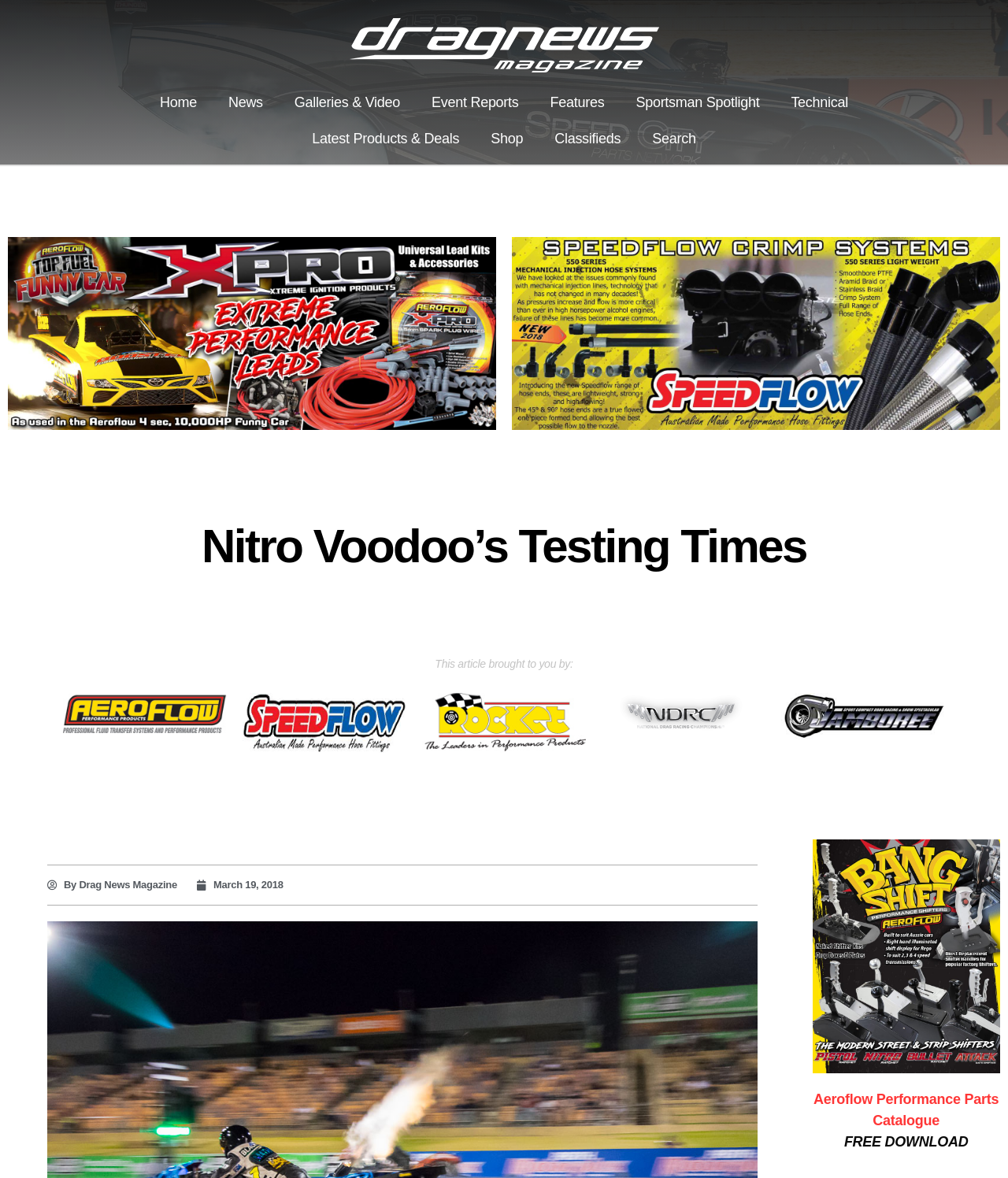What is the date of the article?
Offer a detailed and full explanation in response to the question.

The date of the article can be found in the link element with the text 'March 19, 2018'. This element has a bounding box with coordinates [0.195, 0.745, 0.281, 0.758], indicating that it is a publication date or timestamp for the article.